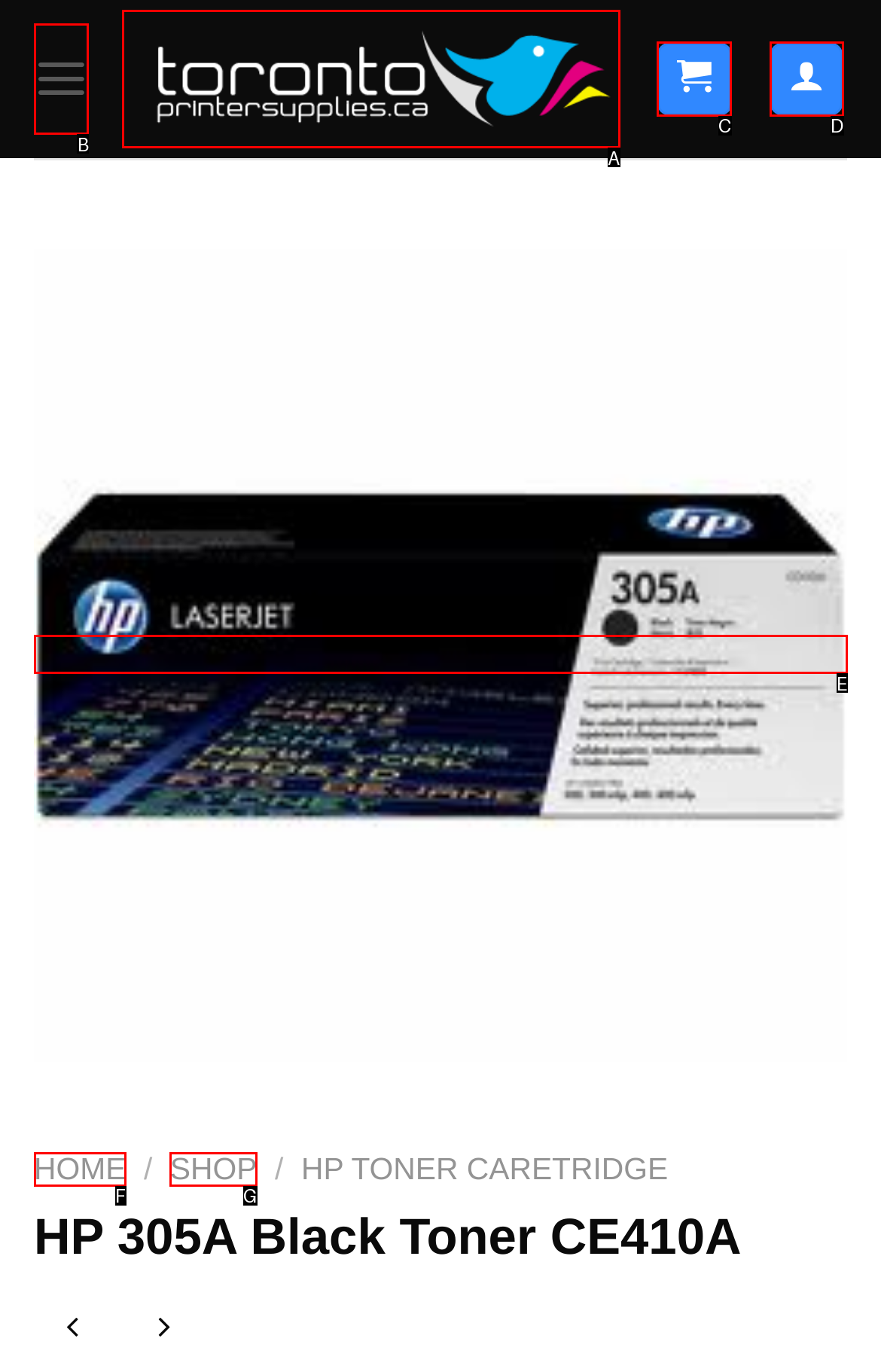Determine the option that aligns with this description: Art & Music
Reply with the option's letter directly.

None